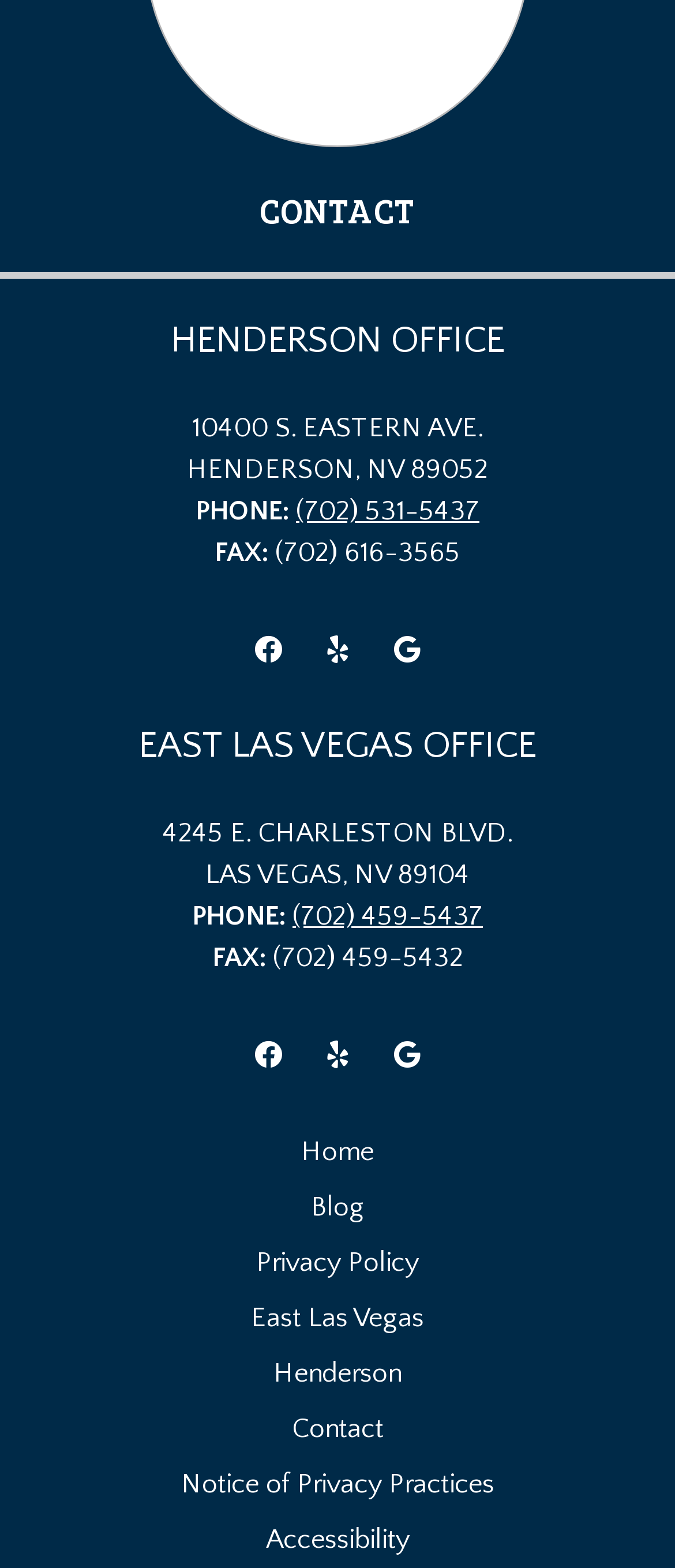Give a one-word or one-phrase response to the question:
How many offices are listed on this webpage?

2